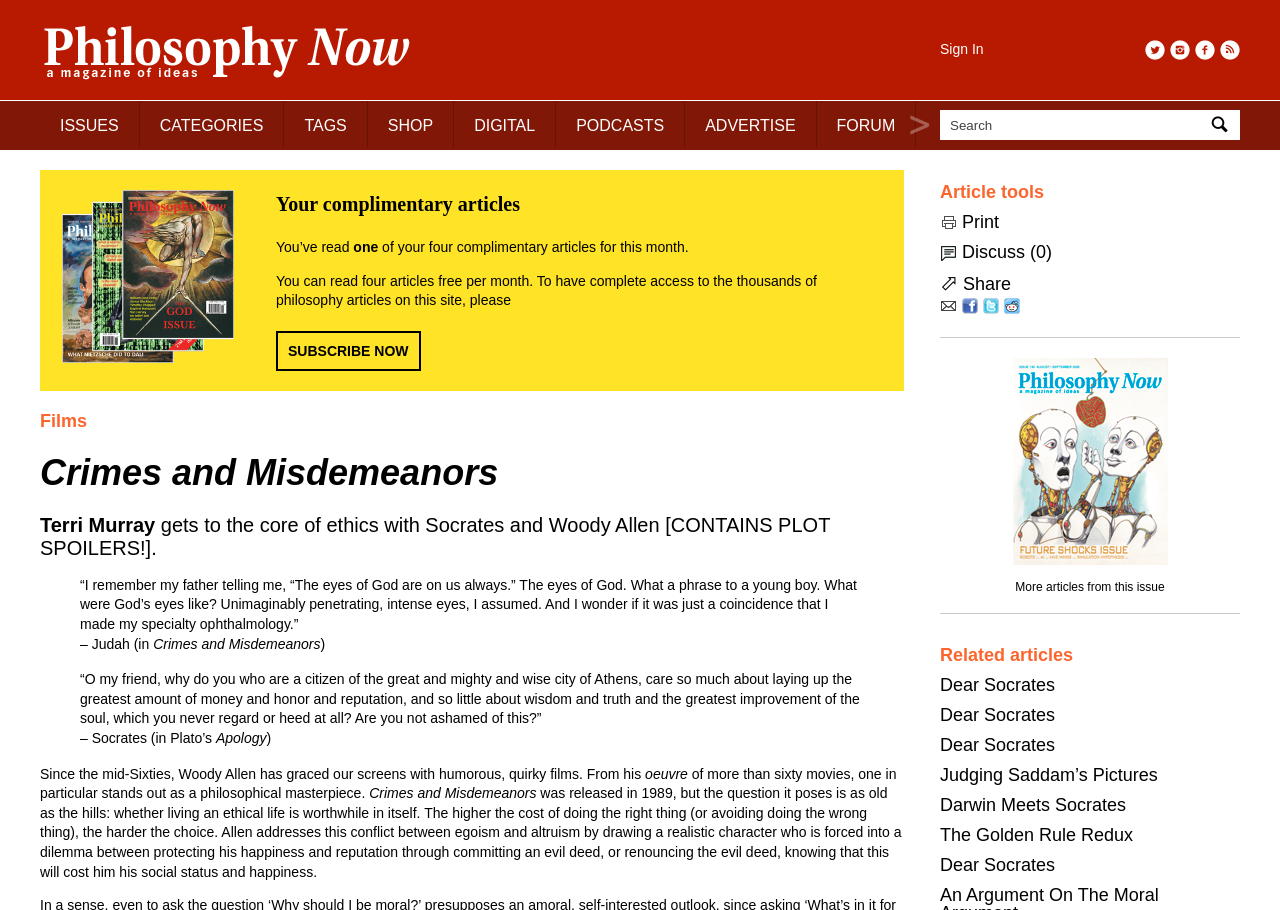Provide a thorough summary of the webpage.

This webpage is an article from Philosophy Now, a magazine of ideas. At the top, there is a header section with a link to the magazine's homepage, followed by a navigation menu with links to various sections such as Issues, Categories, Tags, Shop, and more. On the right side of the header, there are social media links and a search bar.

Below the header, there is a welcome message with a call-to-action to subscribe to the magazine. The main content of the page is an article titled "Crimes and Misdemeanors" by Terri Murray, which explores the theme of ethics through the lens of Woody Allen's film and Socratic philosophy.

The article is divided into several sections, each with a heading and a blockquote containing a quote from the film or a philosophical text. The text is interspersed with images, including a screenshot from the film and a picture of Woody Allen.

On the right side of the article, there is a sidebar with links to related articles, including "Dear Socrates" and "Judging Saddam's Pictures". There are also links to share the article on social media platforms such as Facebook, Twitter, and Reddit.

At the bottom of the page, there is a section with links to more articles from the same issue, as well as a call-to-action to subscribe to the magazine. Overall, the webpage has a clean and organized layout, with a focus on presenting the article's content in a clear and readable manner.